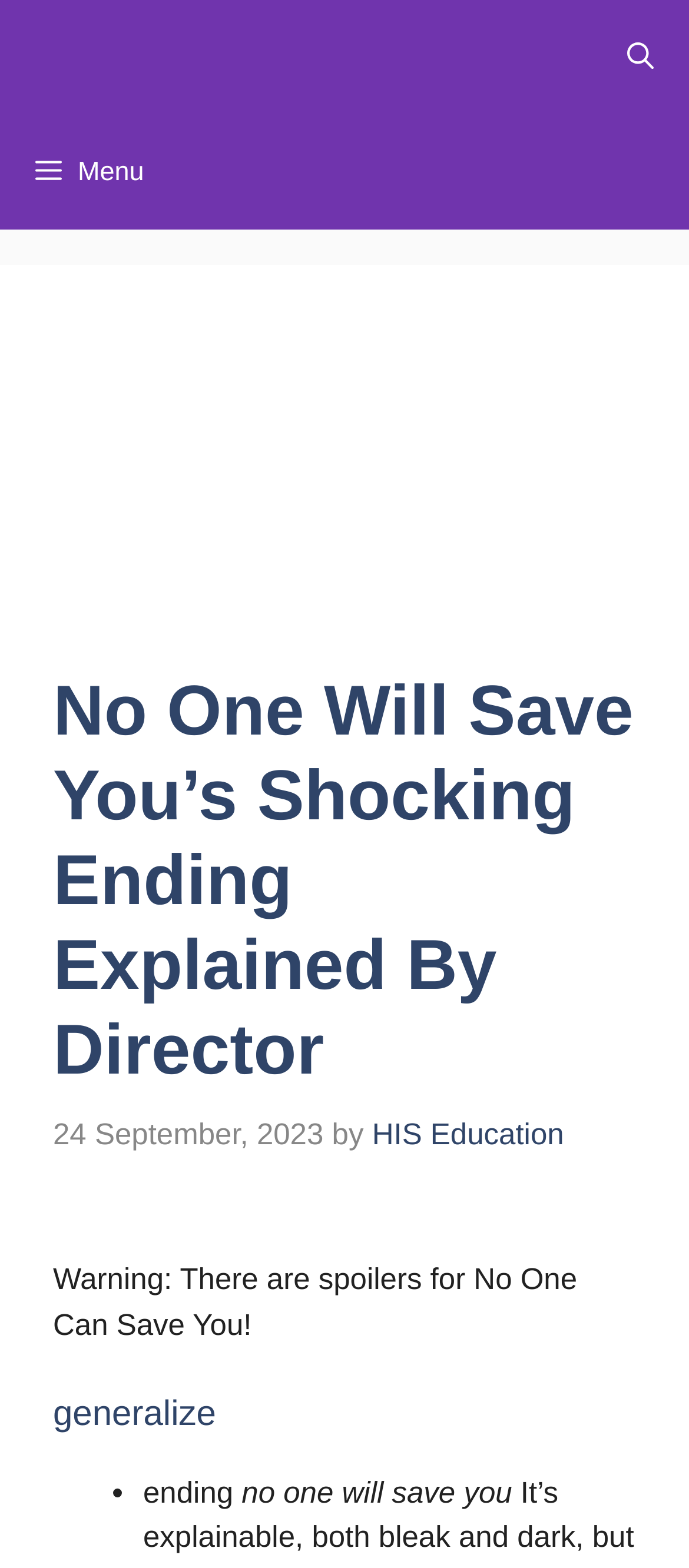What is the category of the article?
Please answer the question with as much detail as possible using the screenshot.

I determined the category of the article by looking at the heading element with the text 'generalize' which is a child element of the root element.